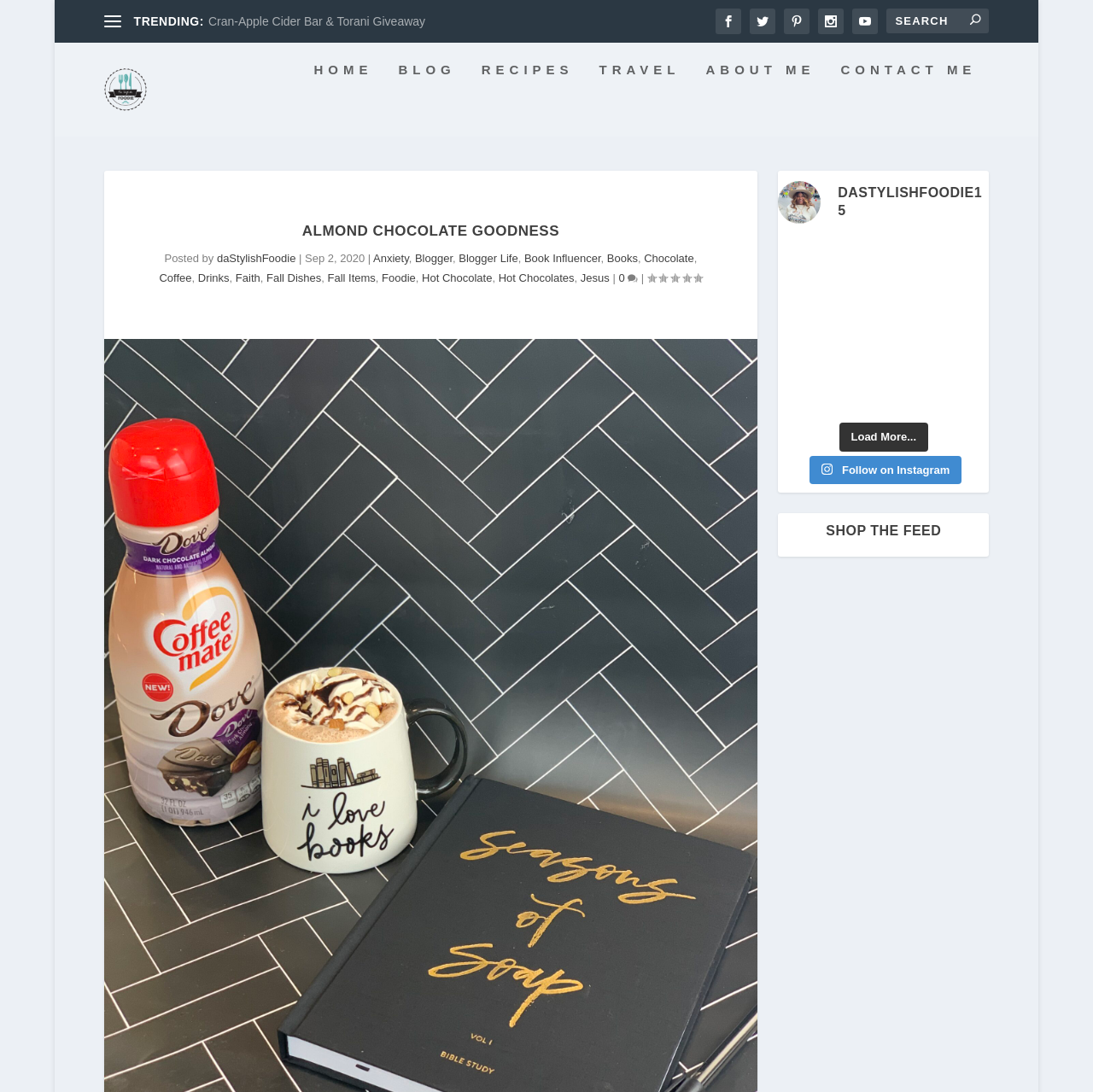Using the format (top-left x, top-left y, bottom-right x, bottom-right y), and given the element description, identify the bounding box coordinates within the screenshot: Book Influencer

[0.48, 0.267, 0.55, 0.278]